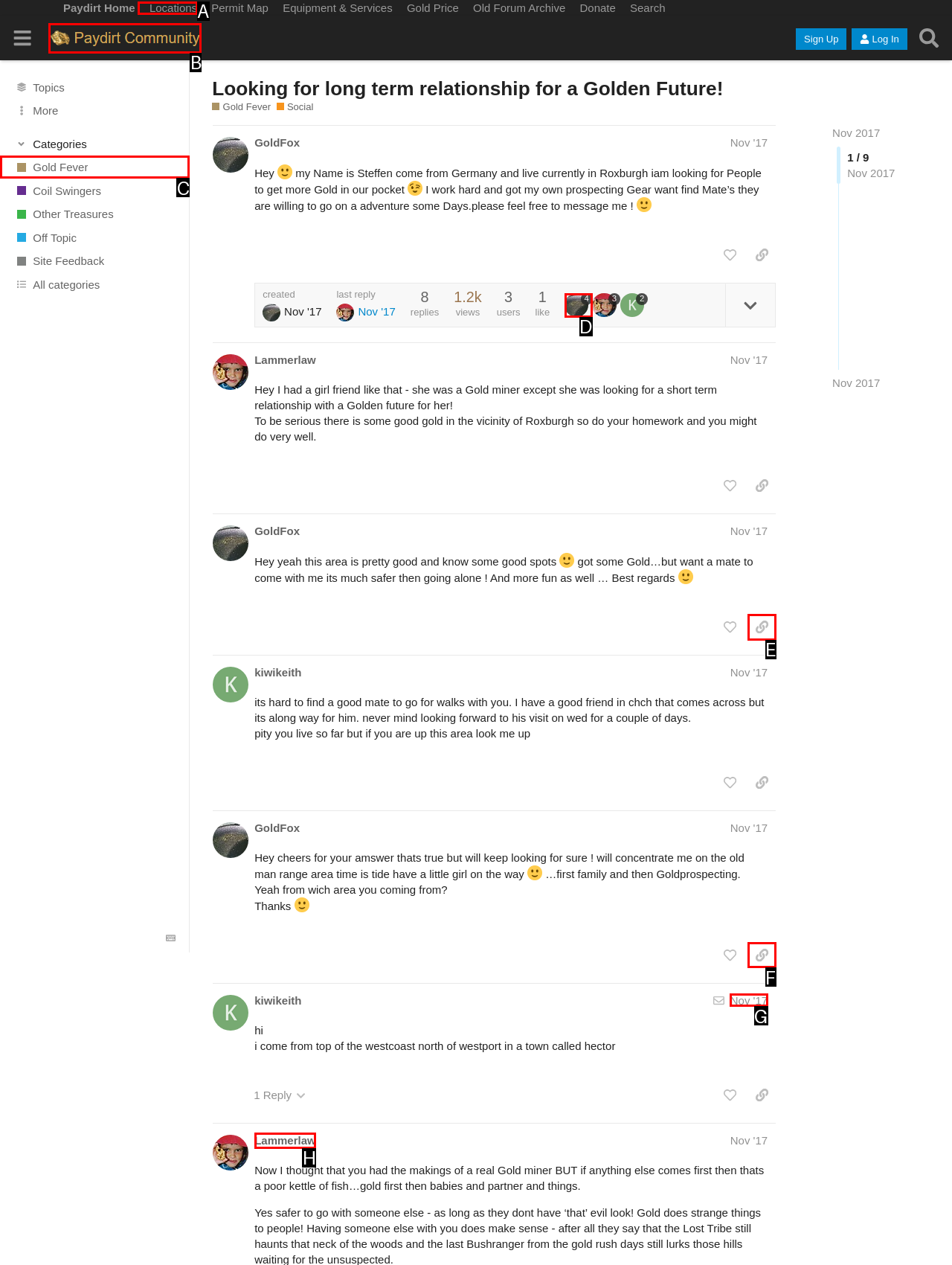Identify the letter of the UI element you need to select to accomplish the task: View the 'Gold Fever' category.
Respond with the option's letter from the given choices directly.

C